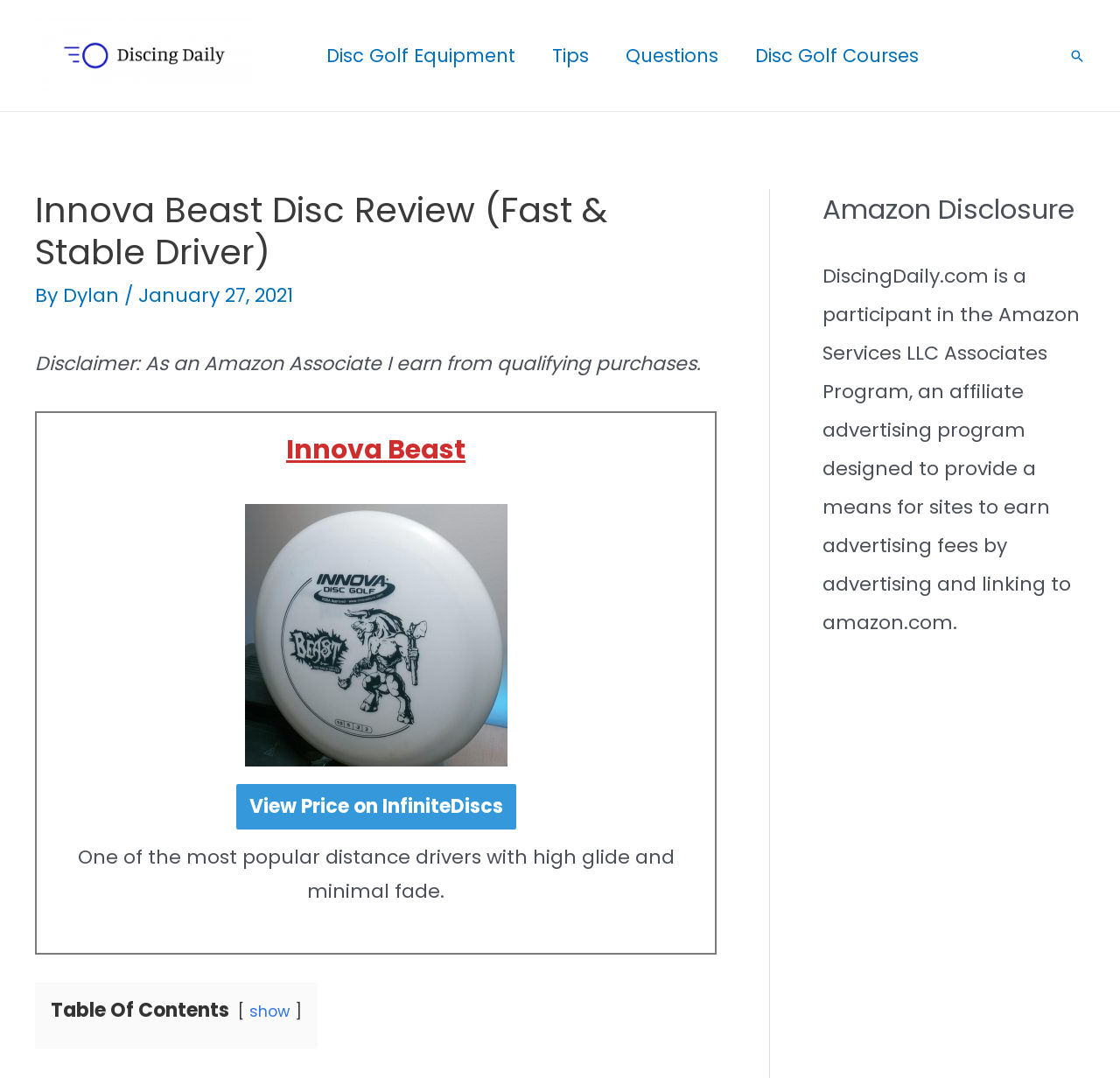Please answer the following question as detailed as possible based on the image: 
Who wrote the review?

The author of the review can be found in the text 'By Dylan' which is located below the heading of the webpage.